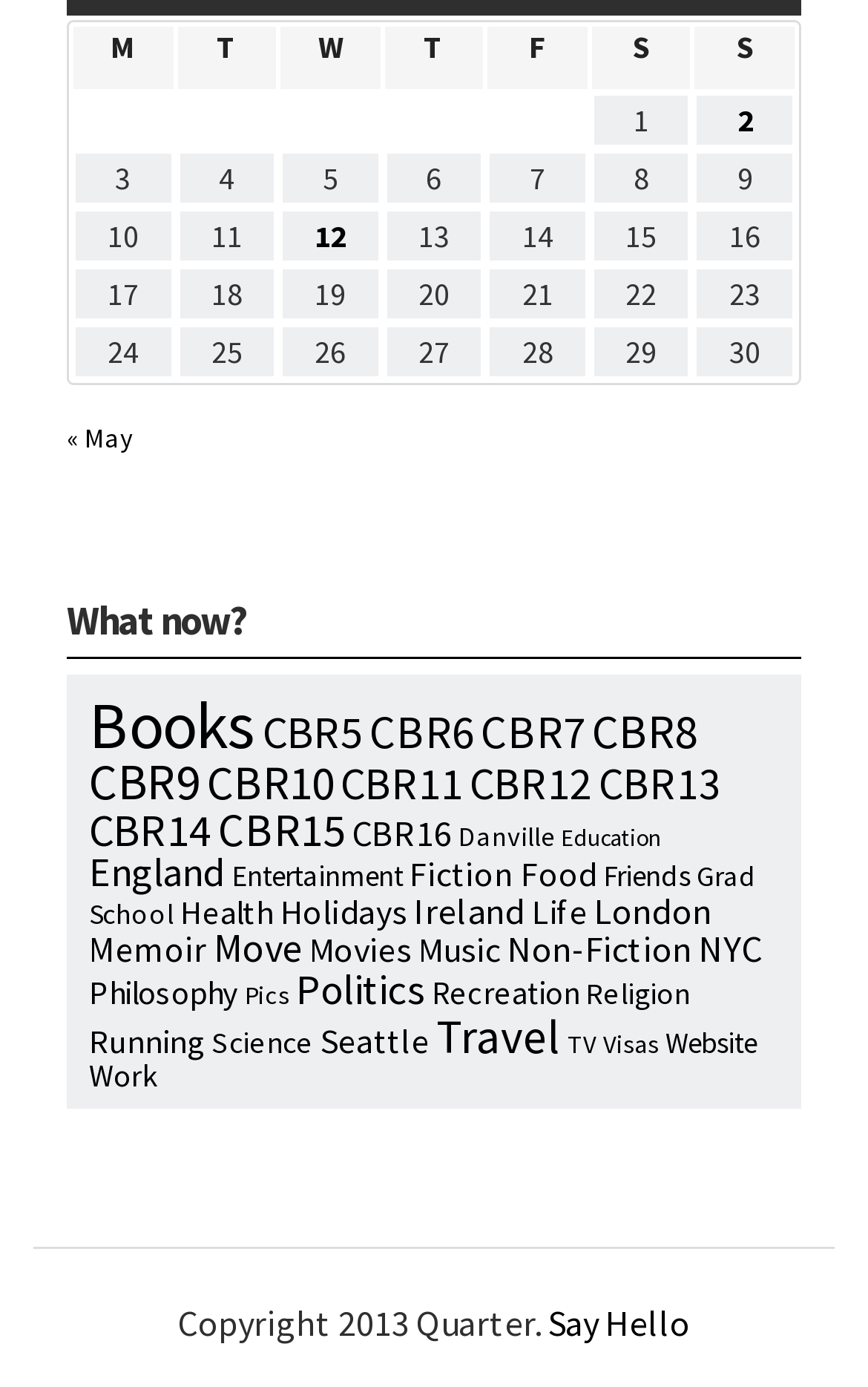Highlight the bounding box coordinates of the element that should be clicked to carry out the following instruction: "Click on the 'Books' link". The coordinates must be given as four float numbers ranging from 0 to 1, i.e., [left, top, right, bottom].

[0.103, 0.487, 0.295, 0.547]